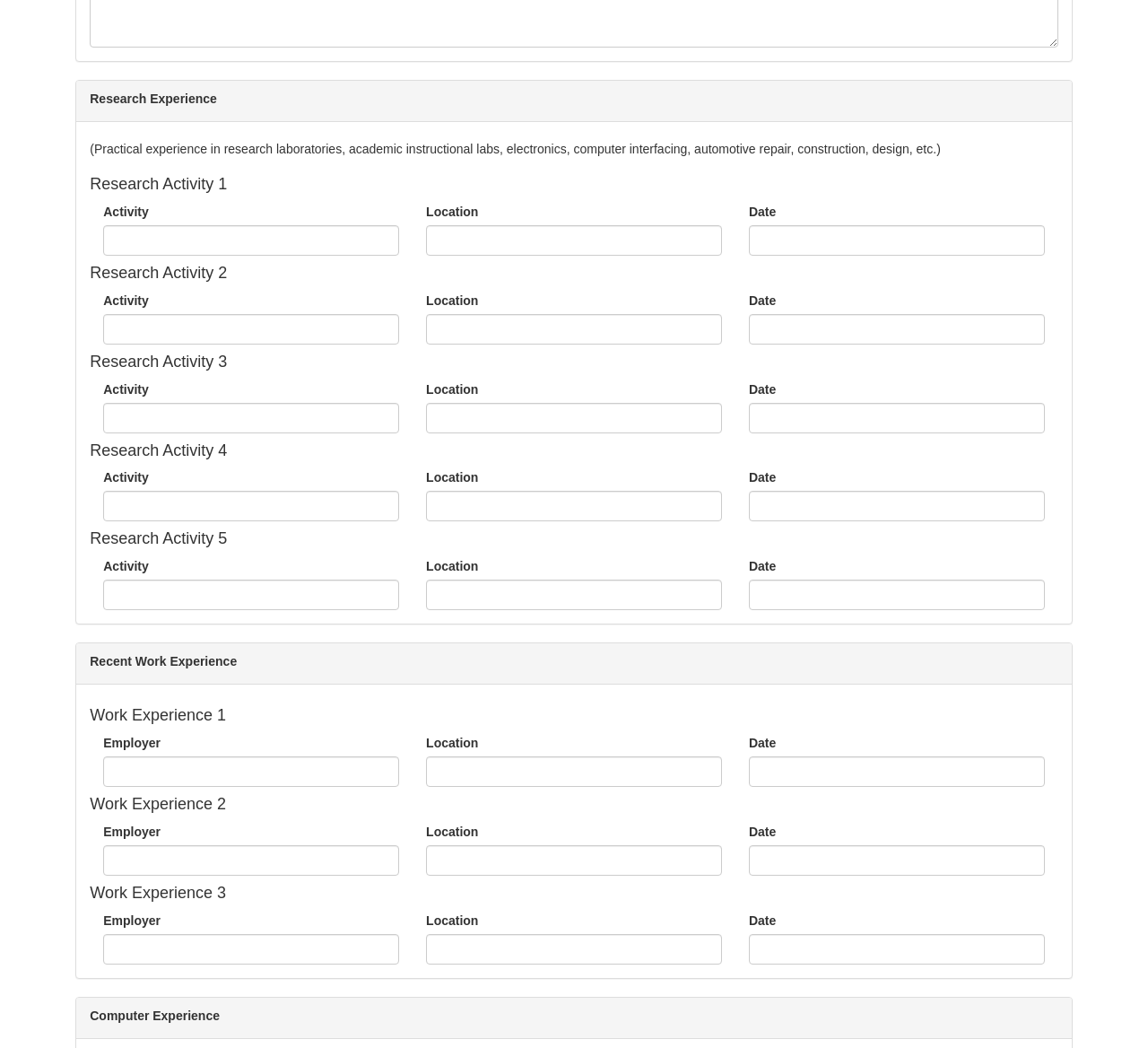What is the title of the first research activity?
Answer the question with just one word or phrase using the image.

Research Activity 1